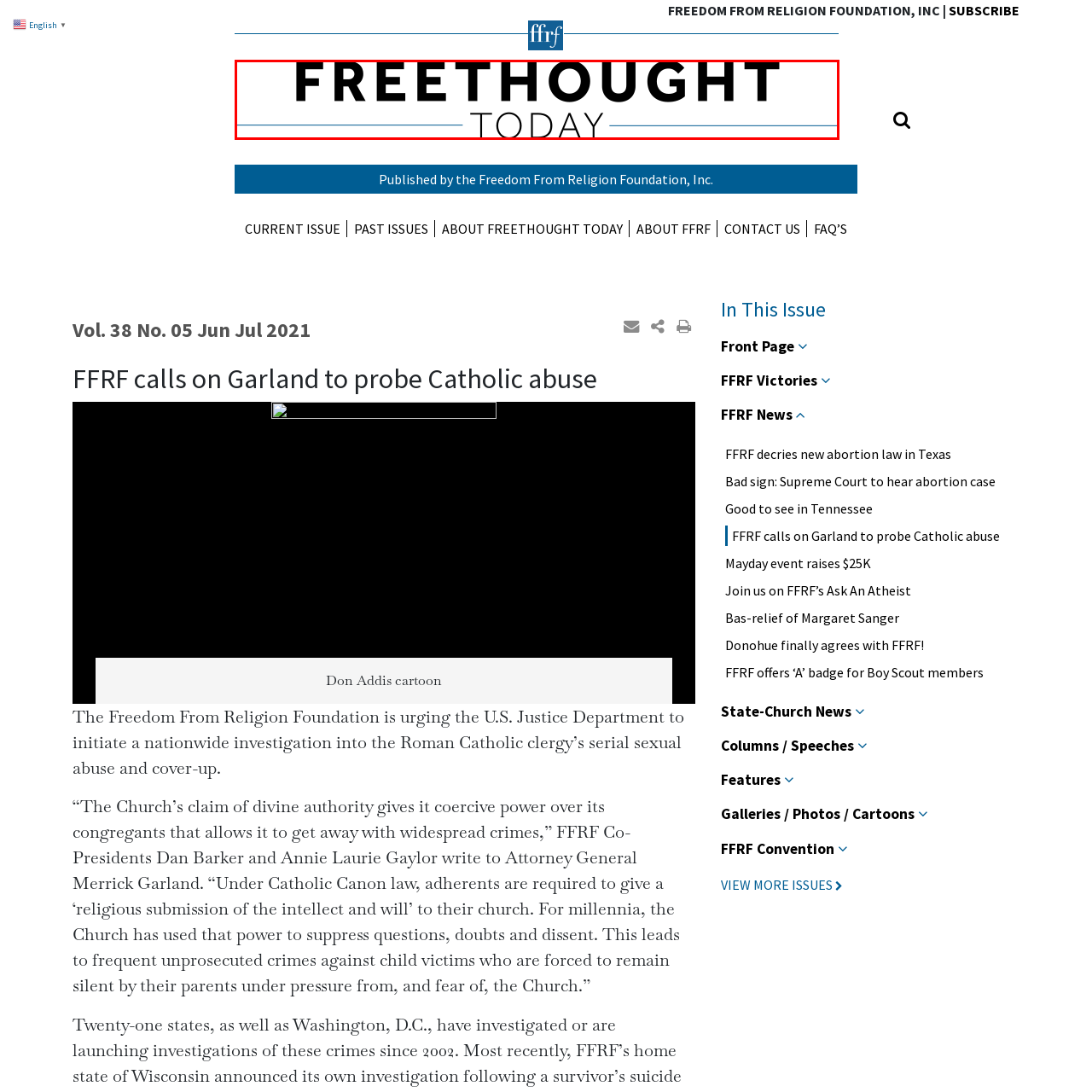Explain comprehensively what is shown in the image marked by the red outline.

This image features the title "FREETHOUGHT TODAY," prominently displayed in a bold and modern typeface. The design reflects a crisp, contemporary aesthetic, emphasizing clarity and accessibility. The text serves as the header for the publication produced by the Freedom From Religion Foundation, which is dedicated to promoting separation of church and state while advocating for atheism and secularism. This edition focuses on issues pertinent to religious influence in various societal domains, highlighting important discussions and fostering critical thinking.